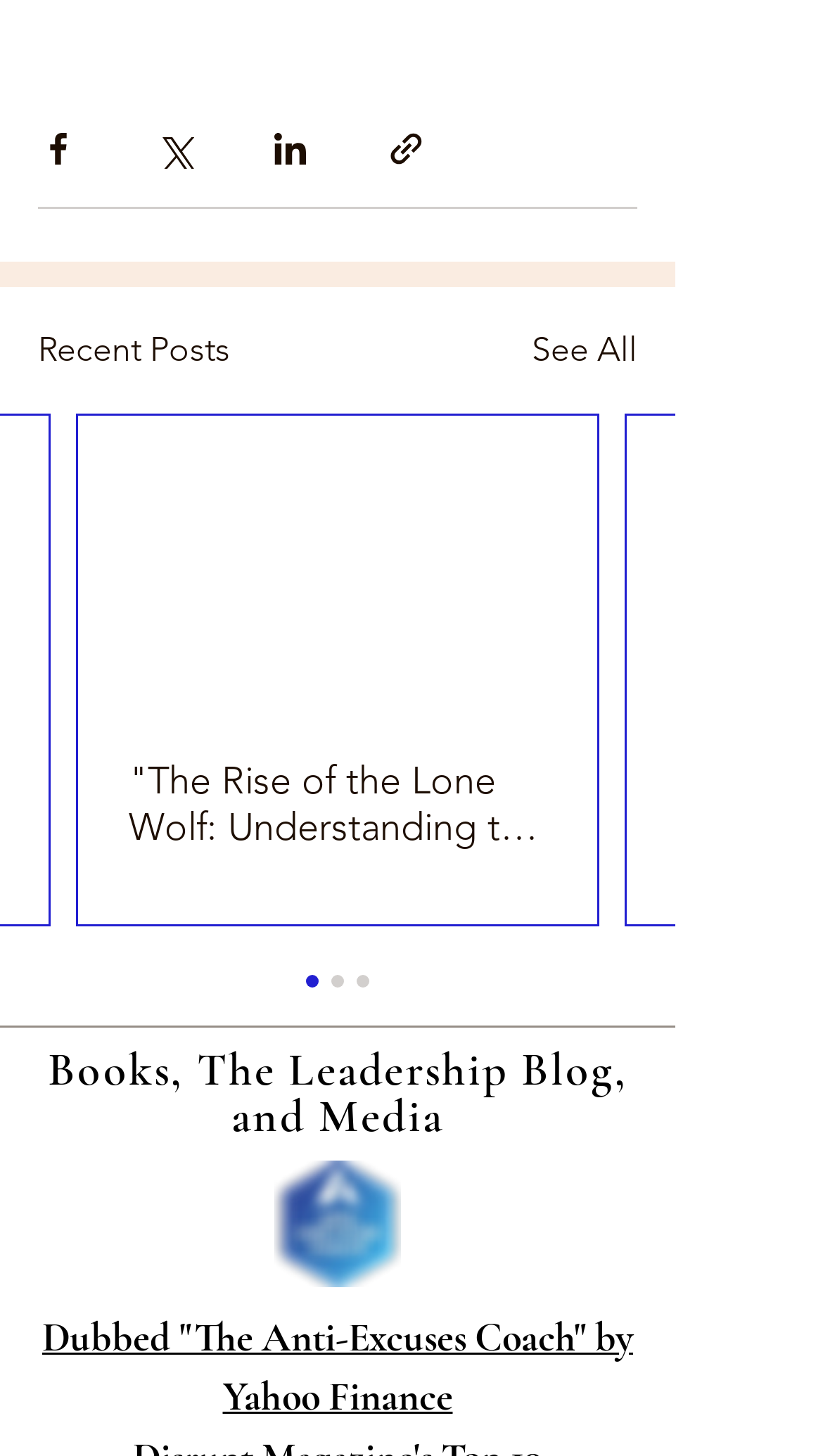Can you show the bounding box coordinates of the region to click on to complete the task described in the instruction: "Learn more about Brian Cain"?

[0.051, 0.901, 0.769, 0.976]